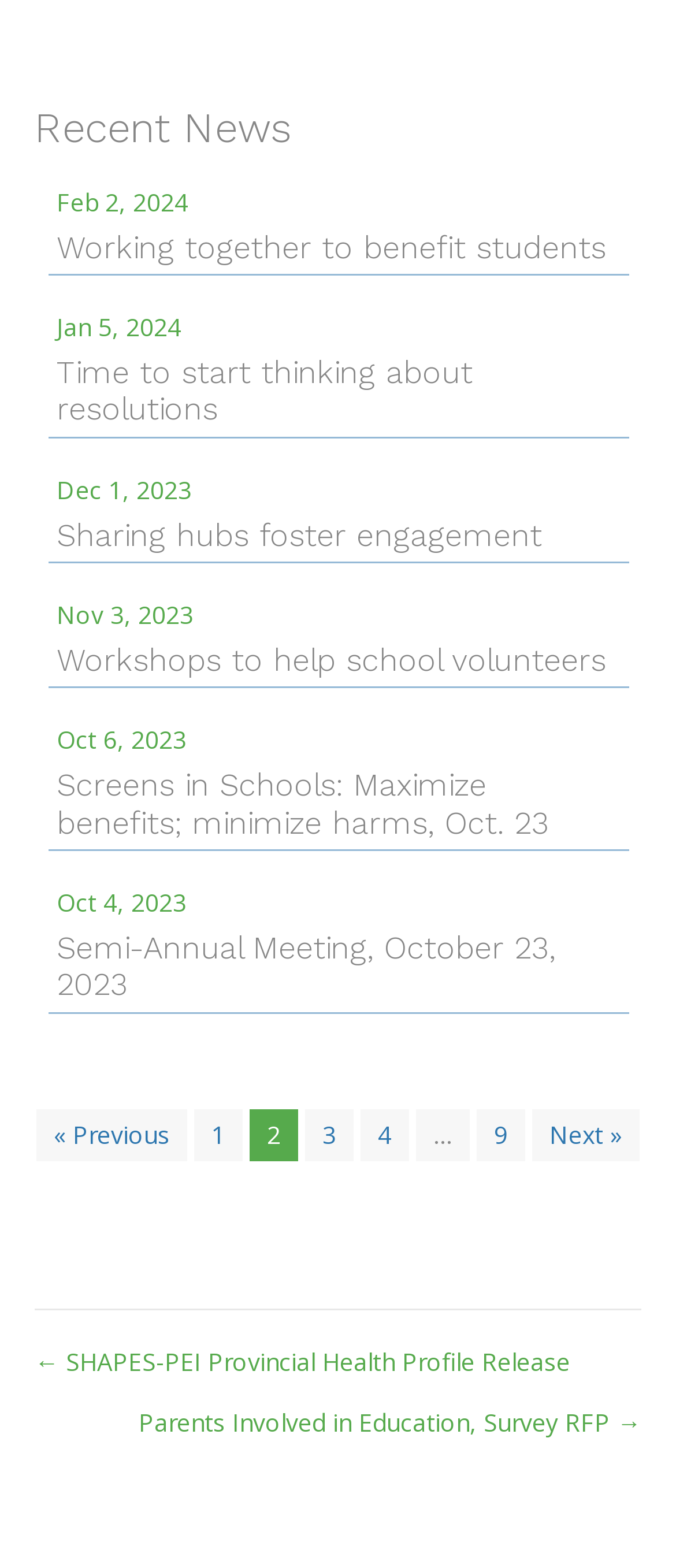From the image, can you give a detailed response to the question below:
What is the purpose of the links at the bottom of the page?

The links at the bottom of the page, including '« Previous', '1', '3', '4', '…', '9', and 'Next »', are used for pagination, allowing users to navigate to different pages of news articles.